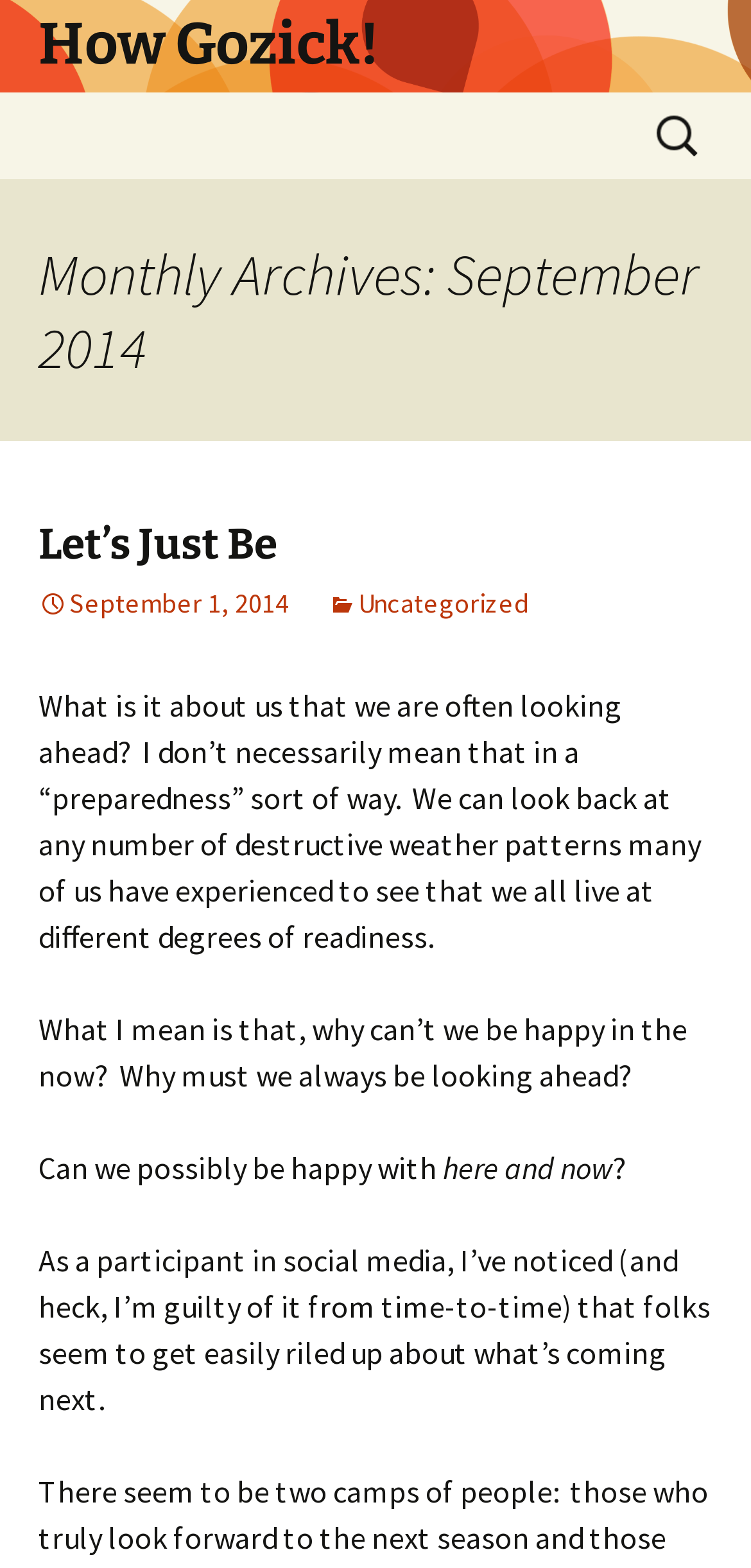Elaborate on the webpage's design and content in a detailed caption.

The webpage appears to be a blog post from September 2014, titled "How Gozick!" with a prominent link at the top. Below the title, there is a search bar with a label "Search for:" on the right side of the page. 

The main content of the page is divided into sections. The first section has a heading "Monthly Archives: September 2014" and contains a subheading "Let's Just Be" with a link to the article. Below this, there is a timestamp "September 1, 2014" and a category label "Uncategorized". 

The main article starts with a question about why people often look ahead instead of being happy in the present moment. The text is divided into four paragraphs, with the first paragraph discussing the tendency to look ahead and the second paragraph asking why people can't be happy in the now. The third paragraph is incomplete, with the text "Can we possibly be happy with" followed by "here and now" on the next line. The fourth paragraph discusses how people get riled up about what's coming next on social media.